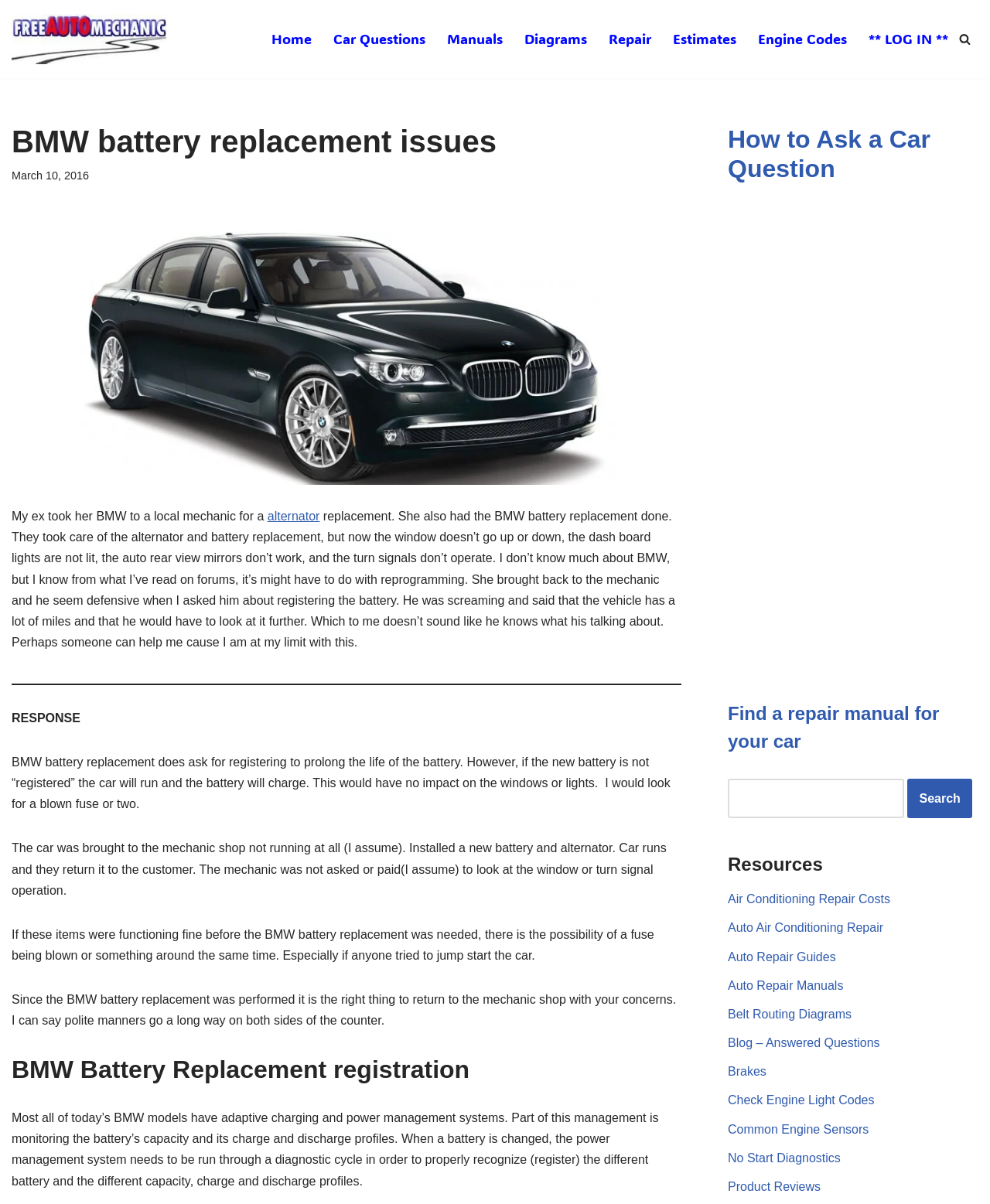Answer the question in a single word or phrase:
What is the date of the article?

March 10, 2016